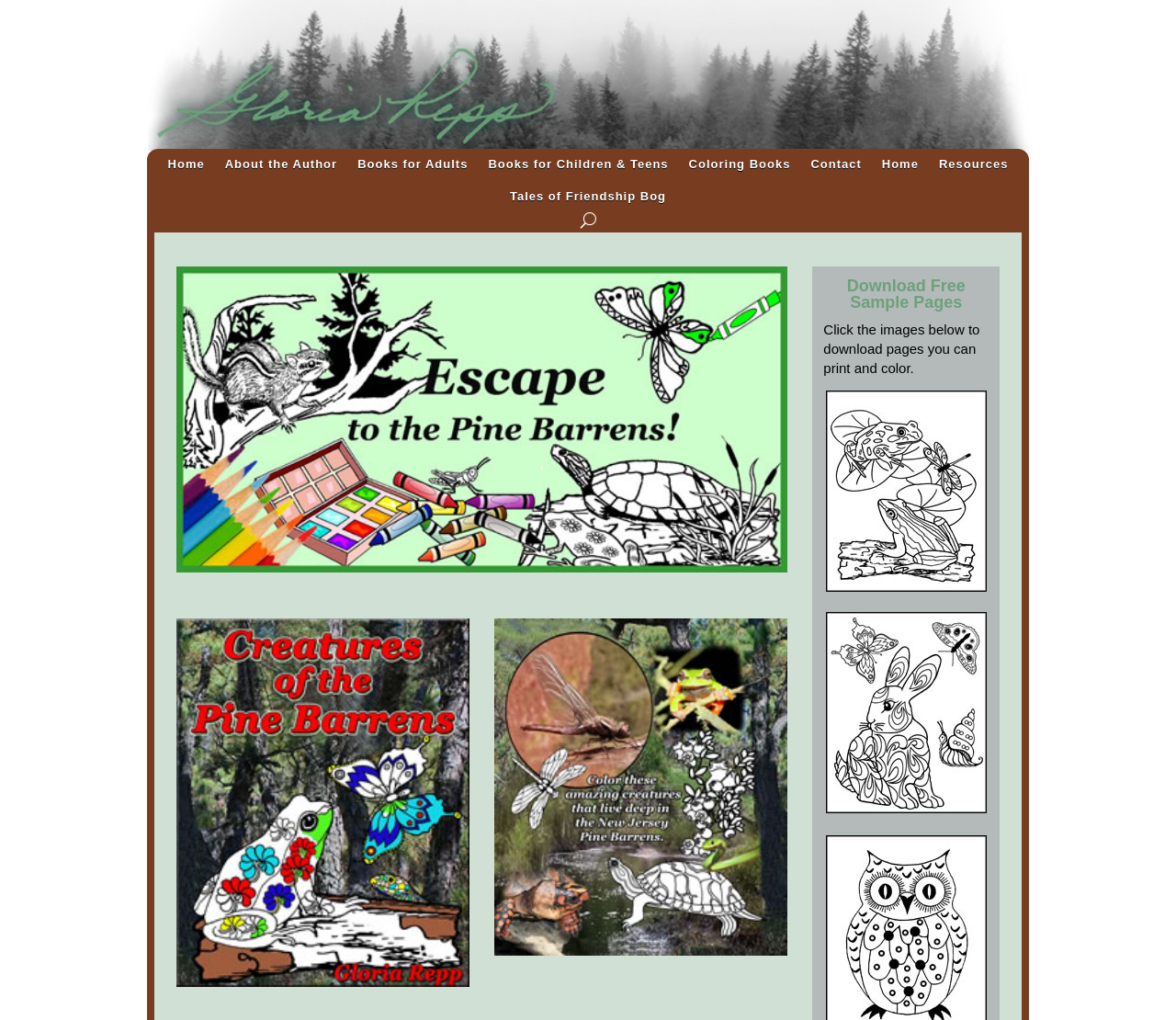Please determine the bounding box coordinates of the clickable area required to carry out the following instruction: "View Books for Adults". The coordinates must be four float numbers between 0 and 1, represented as [left, top, right, bottom].

[0.304, 0.154, 0.398, 0.177]